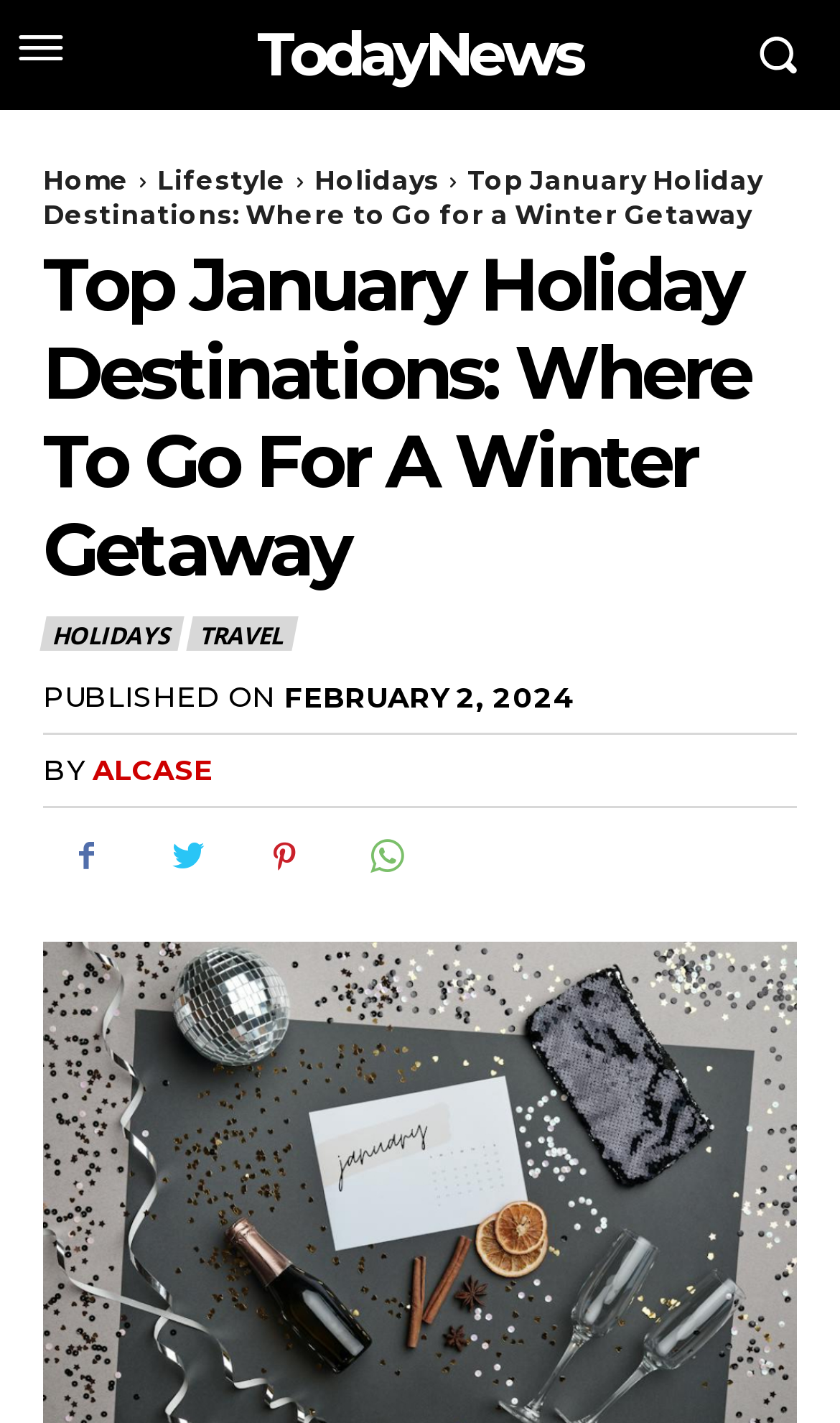Please provide a one-word or phrase answer to the question: 
What is the date of the published article?

FEBRUARY 2, 2024